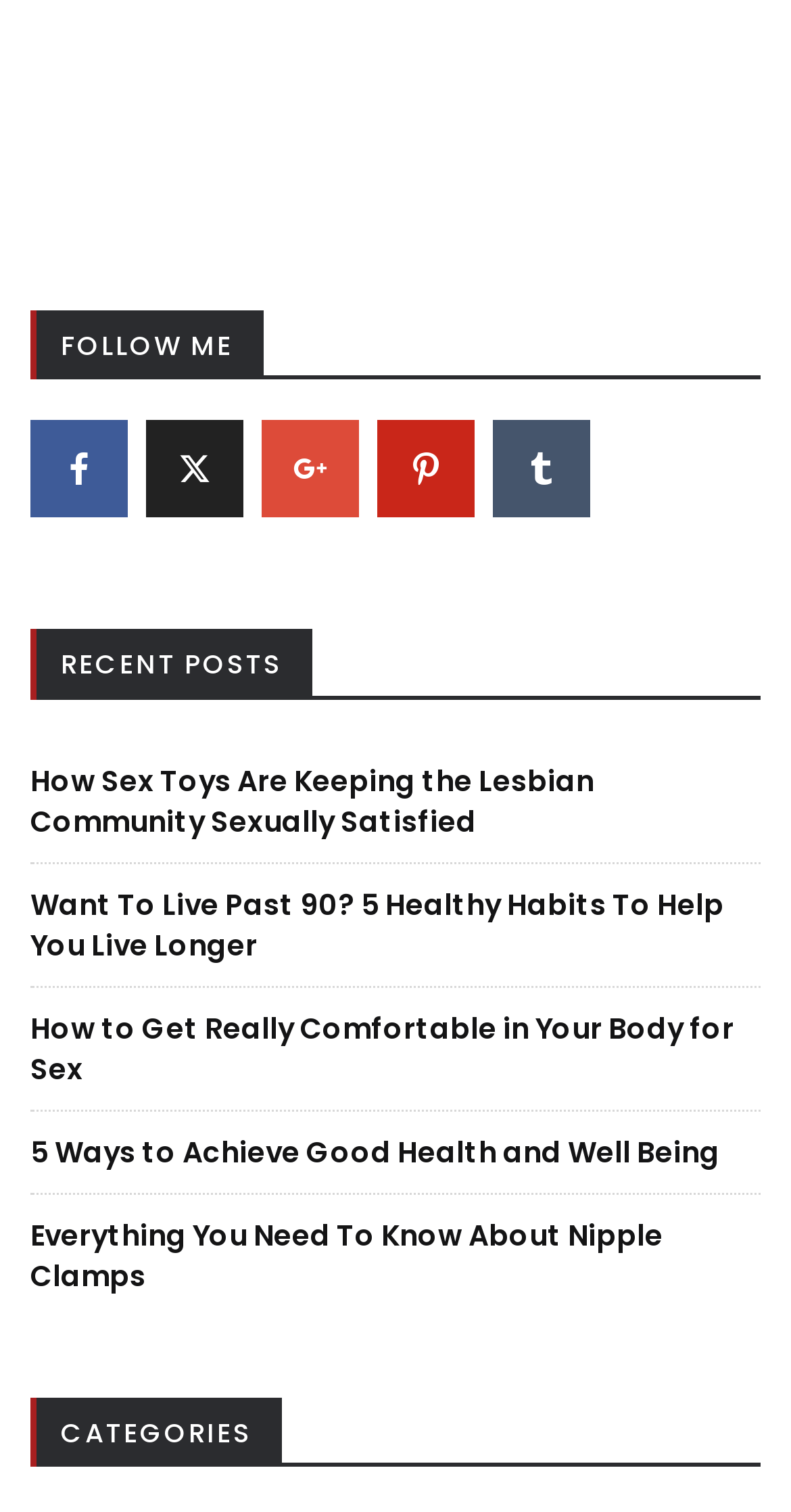Determine the bounding box coordinates of the clickable region to follow the instruction: "Check out the article about nipple clamps".

[0.038, 0.803, 0.838, 0.857]